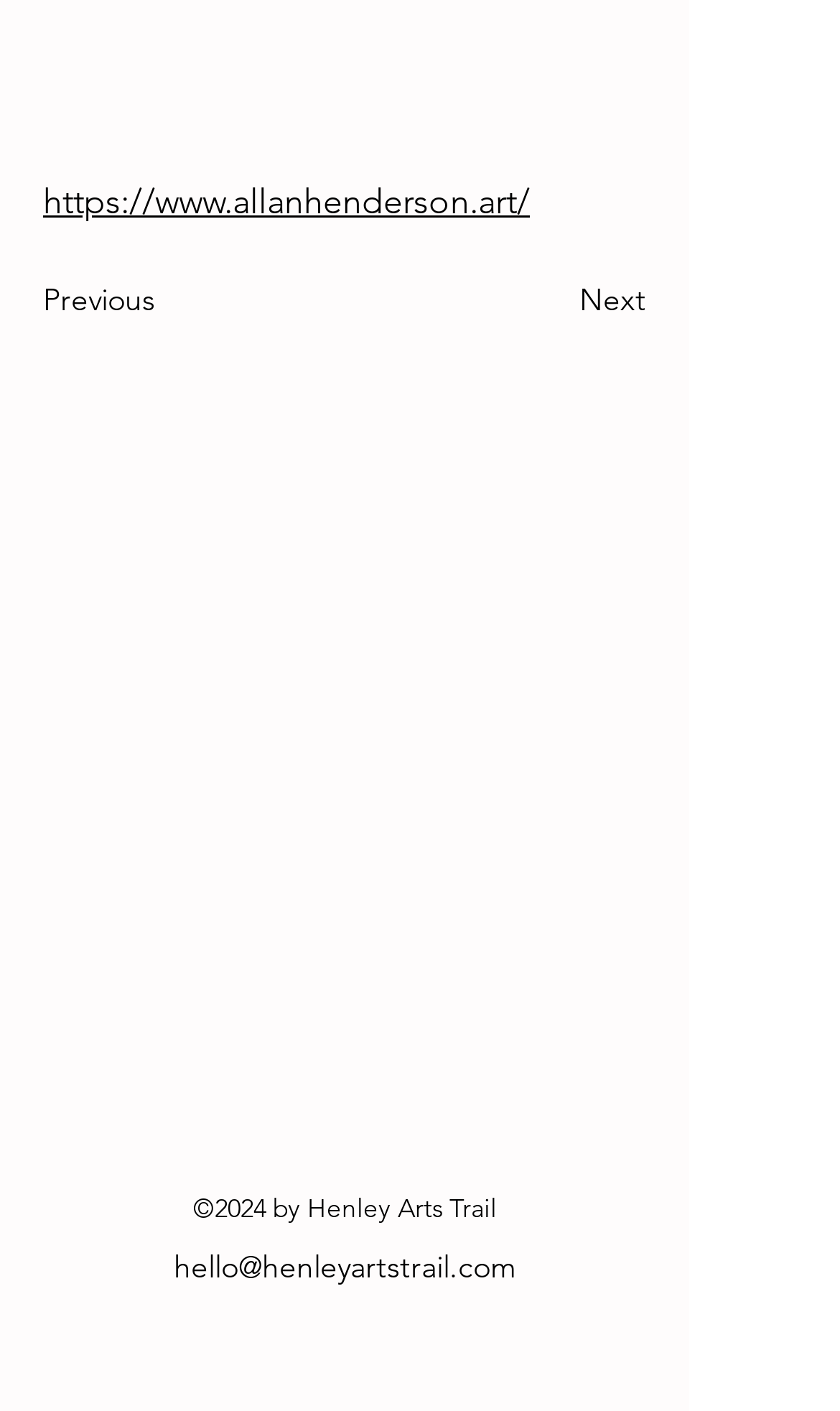What are the navigation buttons on the webpage?
Provide a detailed and extensive answer to the question.

I noticed that there are two buttons at the top of the webpage, labeled 'Previous' and 'Next', which are likely used for navigation.